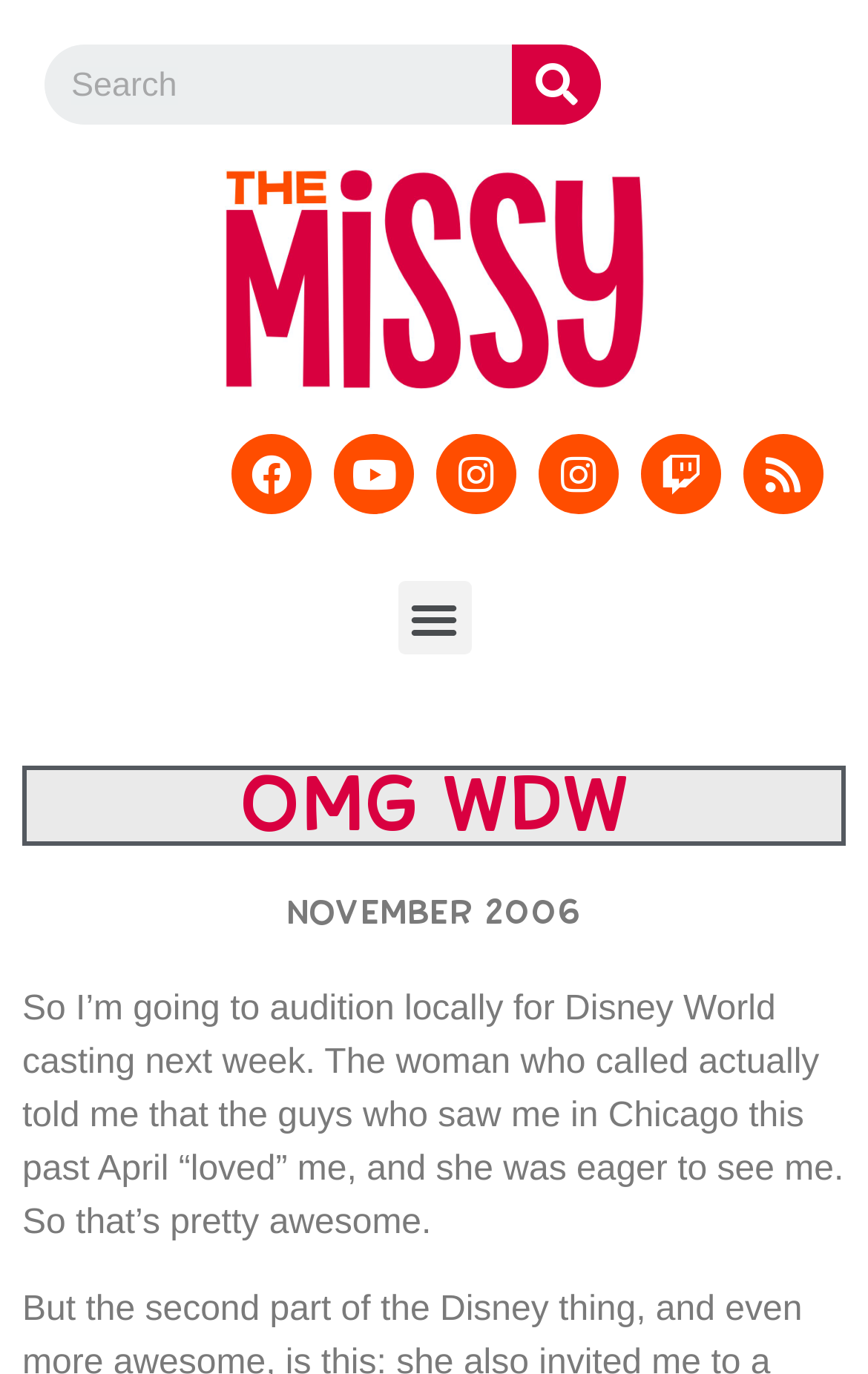What is the current state of the menu toggle button?
Look at the image and answer the question with a single word or phrase.

Not expanded